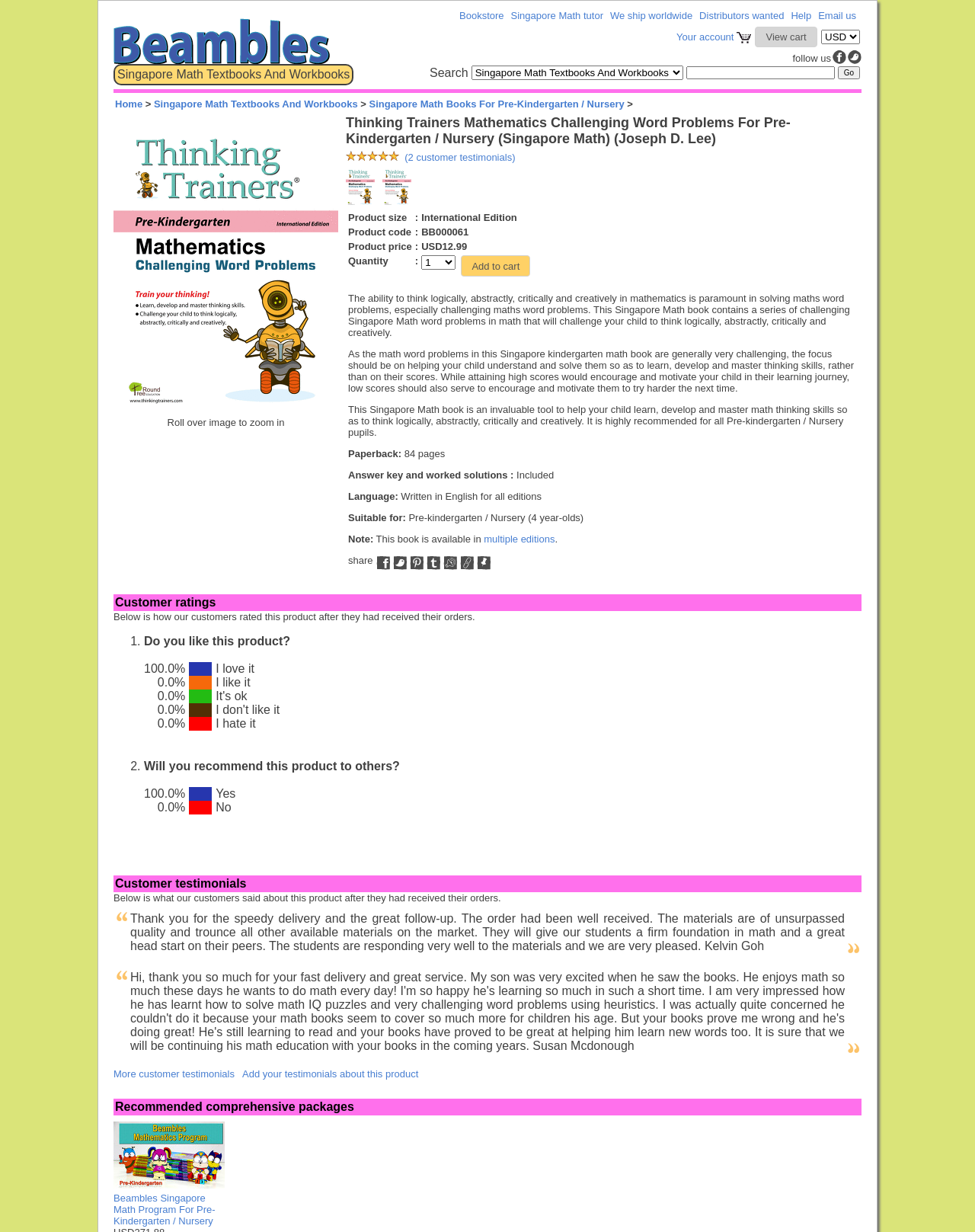Create an elaborate caption that covers all aspects of the webpage.

This webpage is about a Singapore Math book for Pre-Kindergarten/Nursery level. At the top, there is a layout table with a logo and a navigation menu. The logo is an image with the text "Beambles Mathematics - The Most Fun And Effective Step-By-Step Singapore Math Program!" Below the logo, there are several links, including "Bookstore", "Singapore Math tutor", "We ship worldwide", "Distributors wanted", "Help", and "Email us".

To the right of the logo, there is a section with the text "Your account" and a link to view cart items. Below this section, there is a "follow us" link with two social media icons.

The main content of the webpage is divided into two sections. The left section has a heading "Singapore Math Textbooks And Workbooks" with a link to search for textbooks and workbooks. Below the heading, there is a search bar with a combobox to select the type of textbook or workbook, a text box to enter the search query, and a "Go" button.

The right section has a breadcrumb navigation menu showing the current page location: "Home > Singapore Math Textbooks And Workbooks > Singapore Math Books For Pre-Kindergarten / Nursery >". Below the breadcrumb menu, there is a description of the Singapore Math book for Pre-Kindergarten/Nursery level, which is the main content of the webpage.